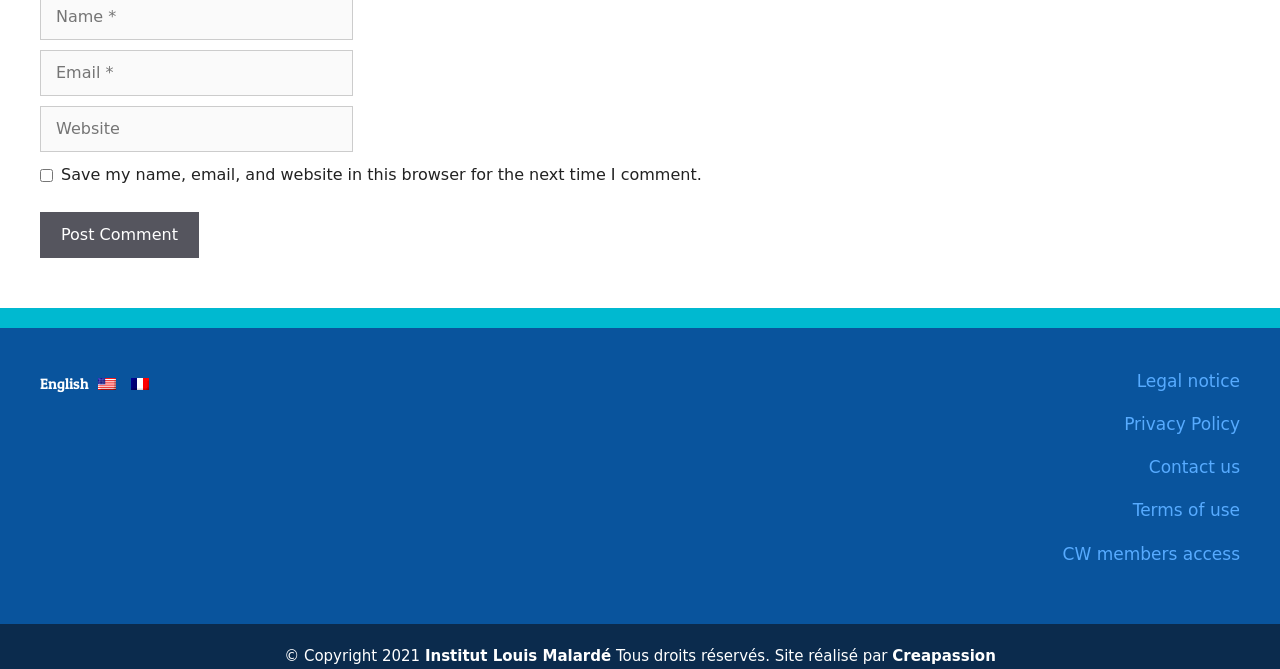Pinpoint the bounding box coordinates of the clickable element to carry out the following instruction: "Visit the English page."

[0.073, 0.55, 0.094, 0.596]